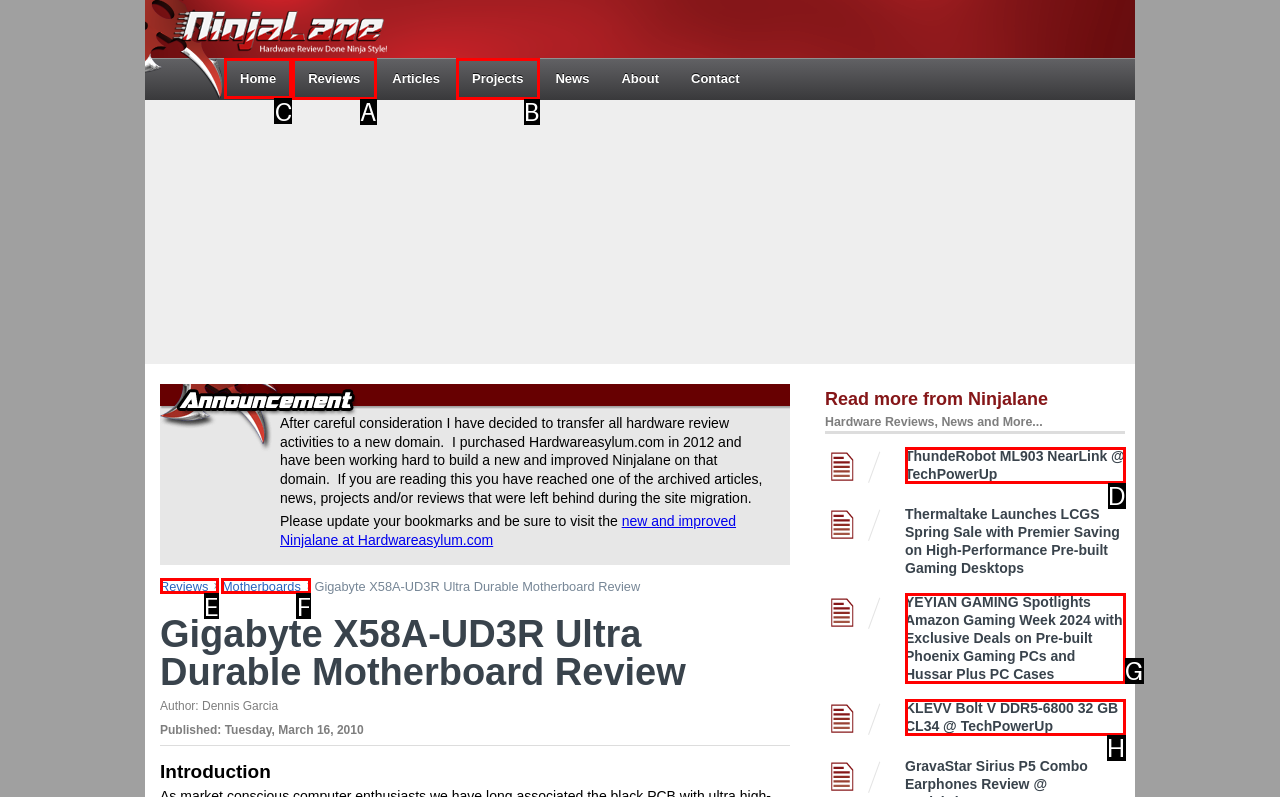To perform the task "Click the 'Home' link", which UI element's letter should you select? Provide the letter directly.

C